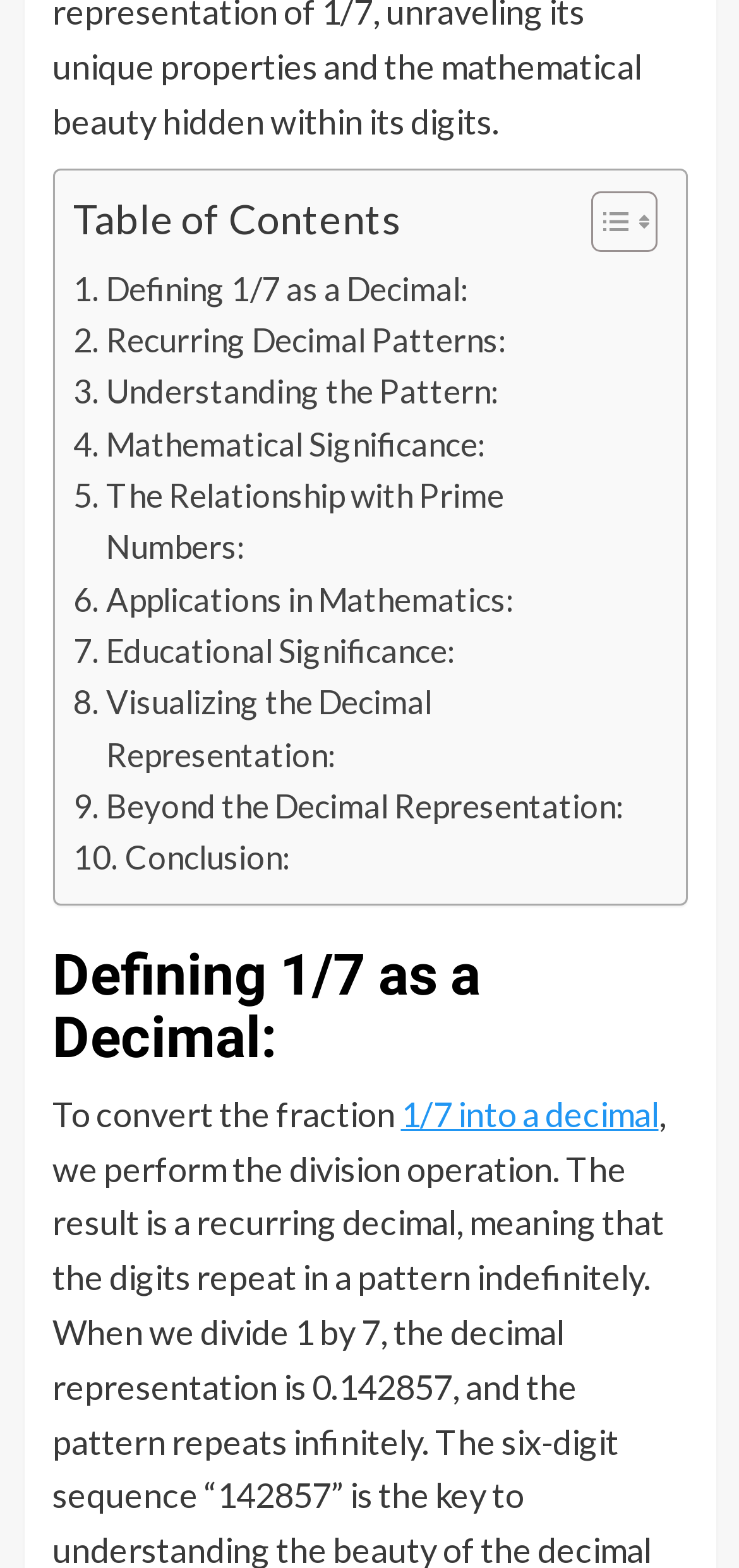Determine the bounding box coordinates for the area that should be clicked to carry out the following instruction: "Click 1/7 into a decimal".

[0.542, 0.697, 0.891, 0.724]